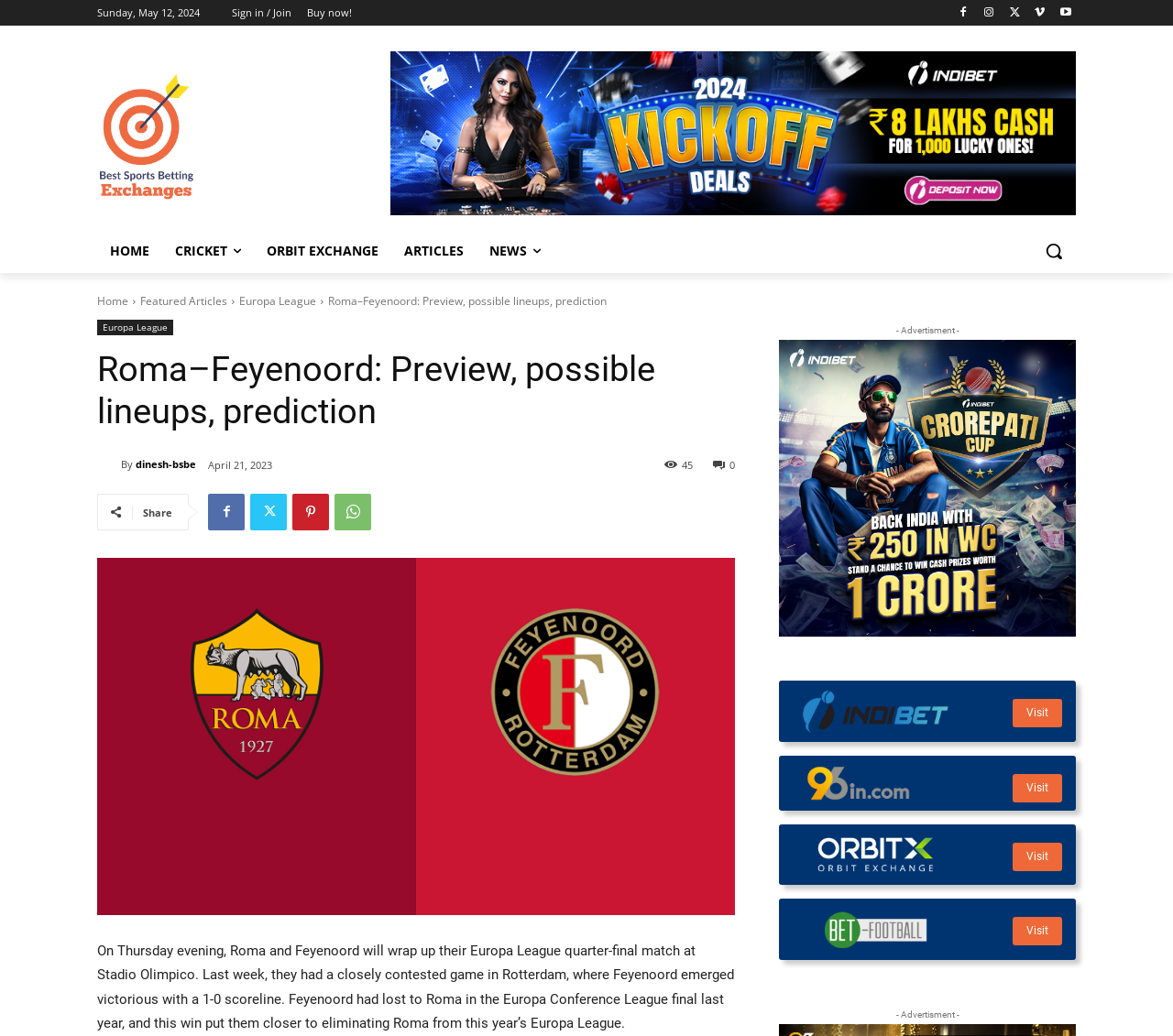Identify and extract the heading text of the webpage.

Roma–Feyenoord: Preview, possible lineups, prediction